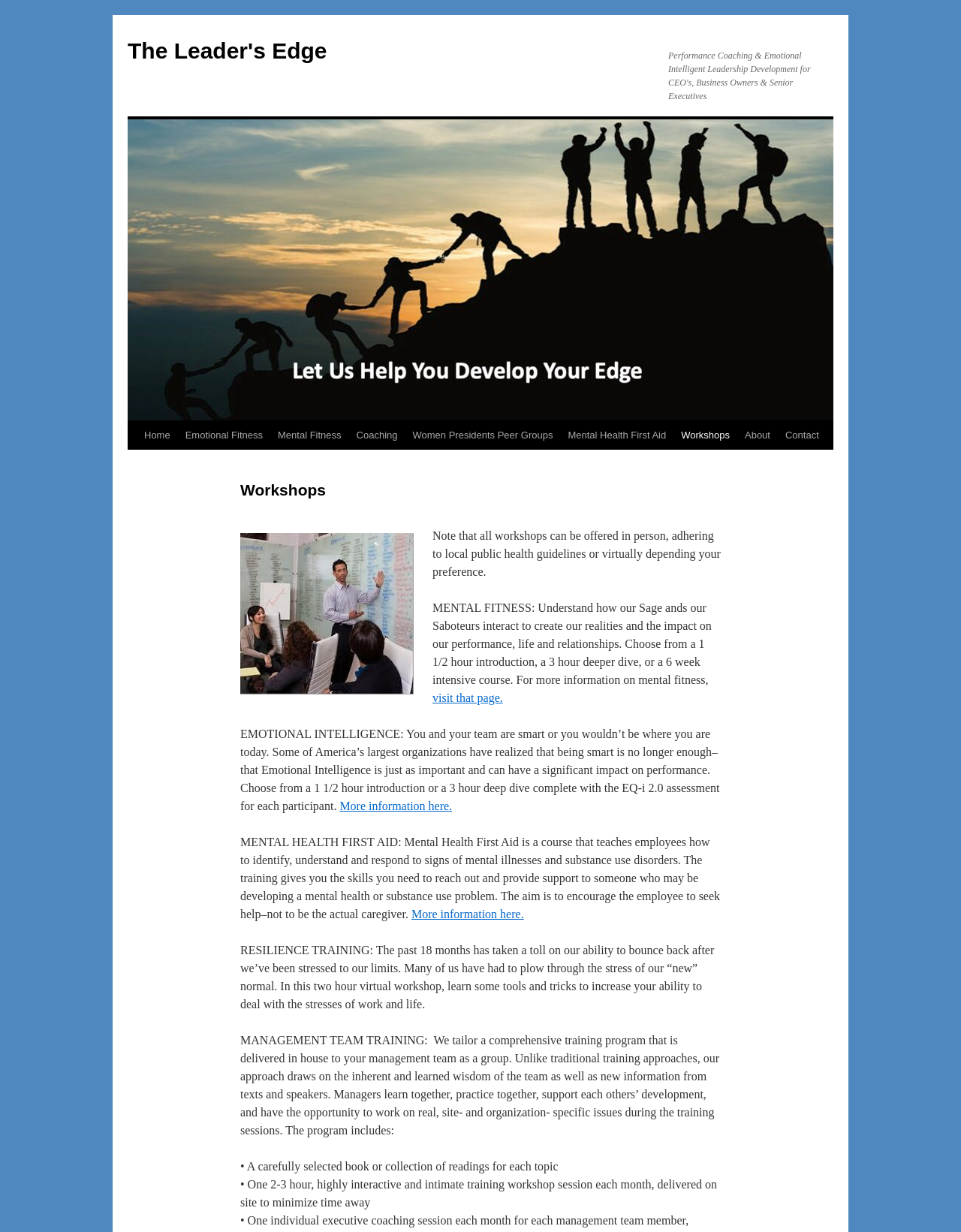Find the bounding box coordinates of the clickable area required to complete the following action: "Click on the 'Home' link".

[0.142, 0.342, 0.185, 0.365]